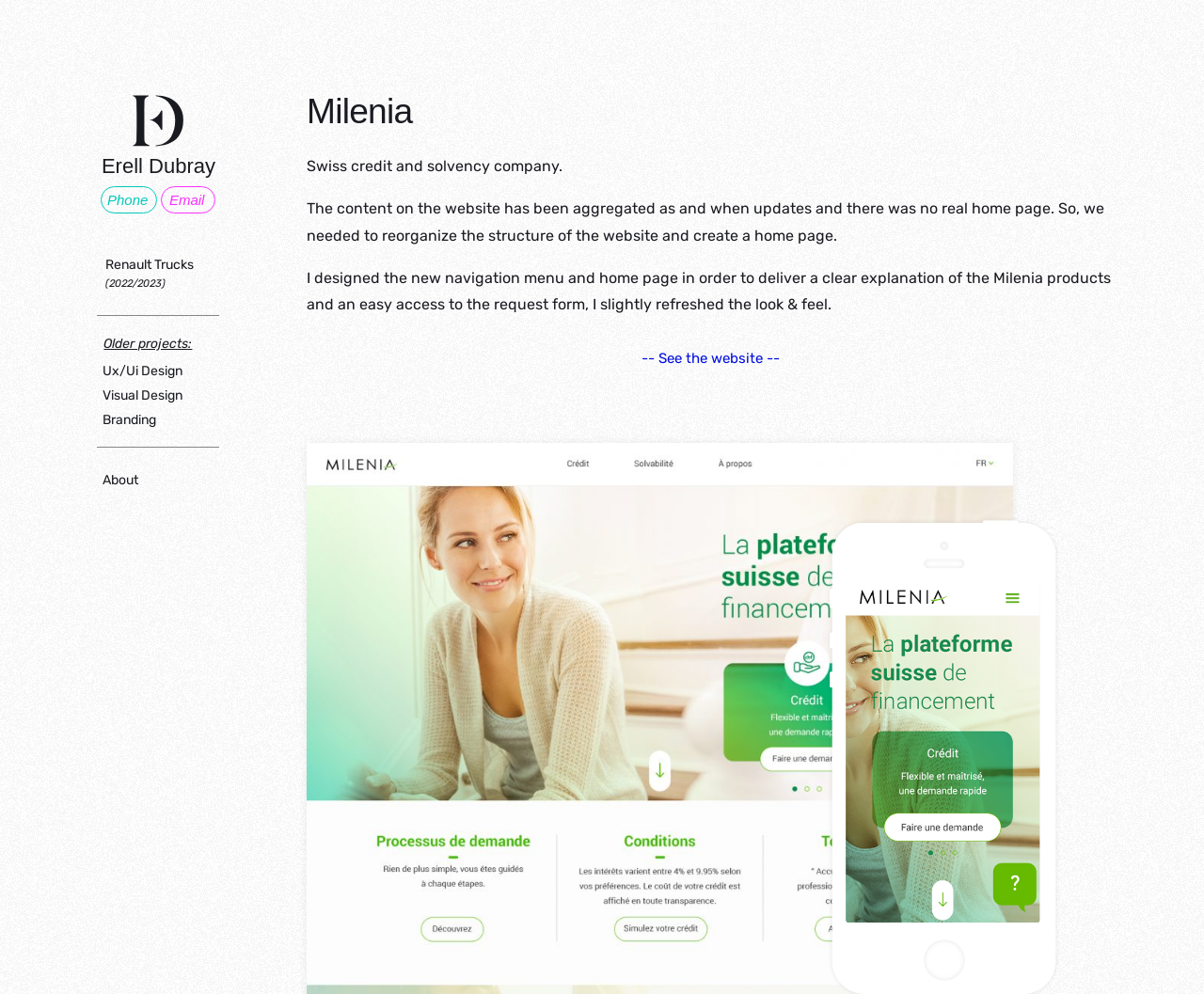Can you determine the bounding box coordinates of the area that needs to be clicked to fulfill the following instruction: "Explore 'Ux/Ui Design'"?

[0.067, 0.356, 0.171, 0.392]